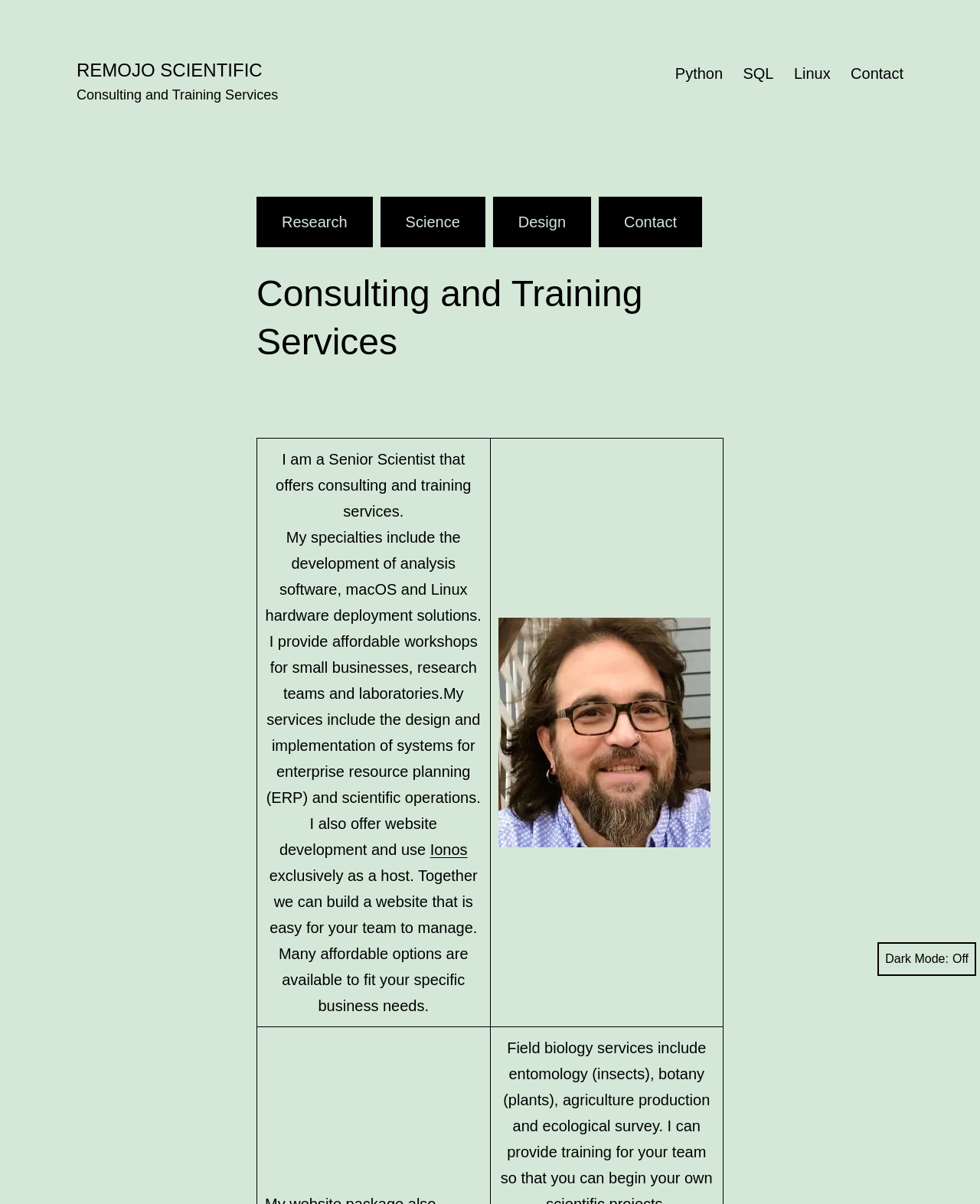What is the company name?
Refer to the image and respond with a one-word or short-phrase answer.

REMOJO SCIENTIFIC